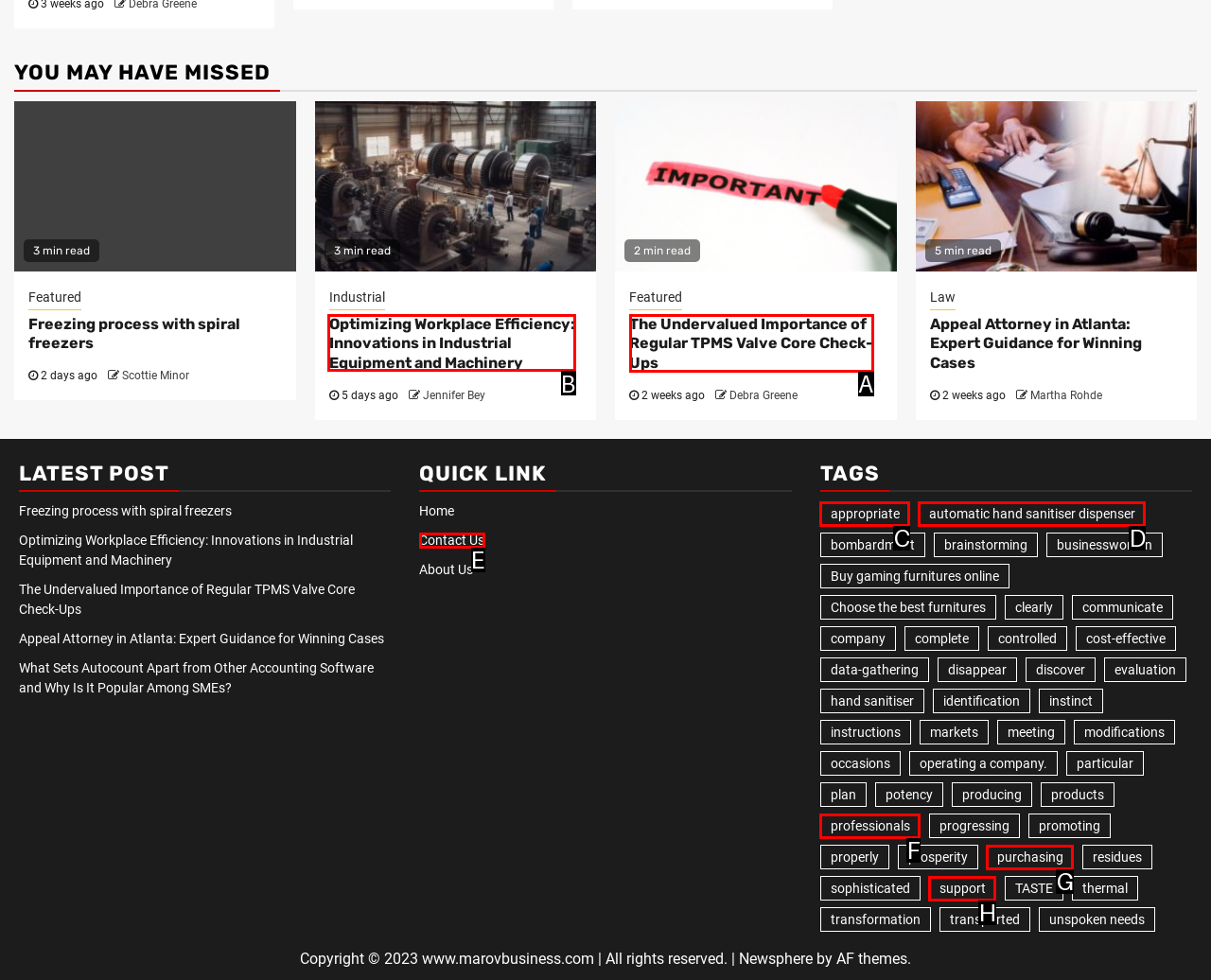Point out which HTML element you should click to fulfill the task: Read 'Optimizing Workplace Efficiency: Innovations in Industrial Equipment and Machinery'.
Provide the option's letter from the given choices.

B